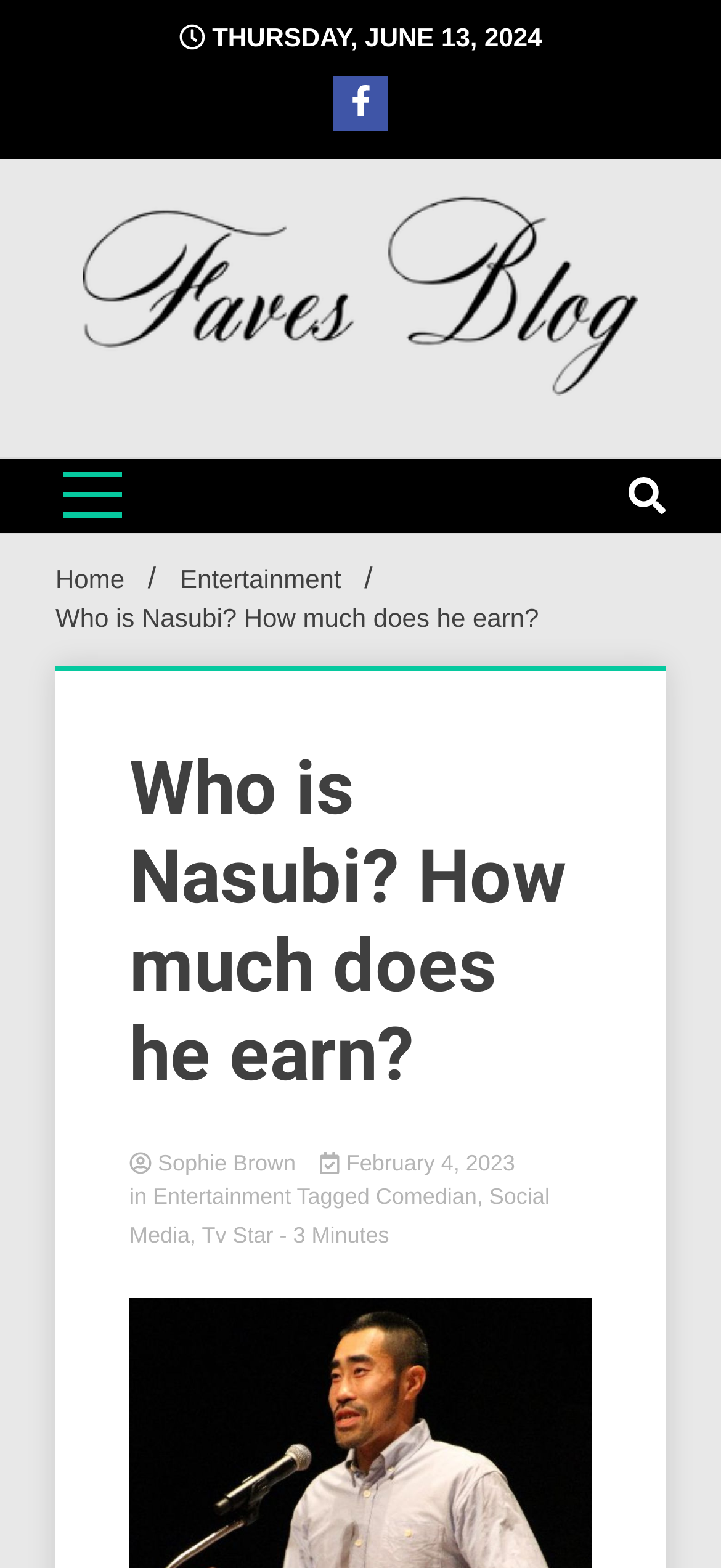Identify the bounding box coordinates of the region that needs to be clicked to carry out this instruction: "View Tv Star tag". Provide these coordinates as four float numbers ranging from 0 to 1, i.e., [left, top, right, bottom].

[0.28, 0.779, 0.379, 0.796]